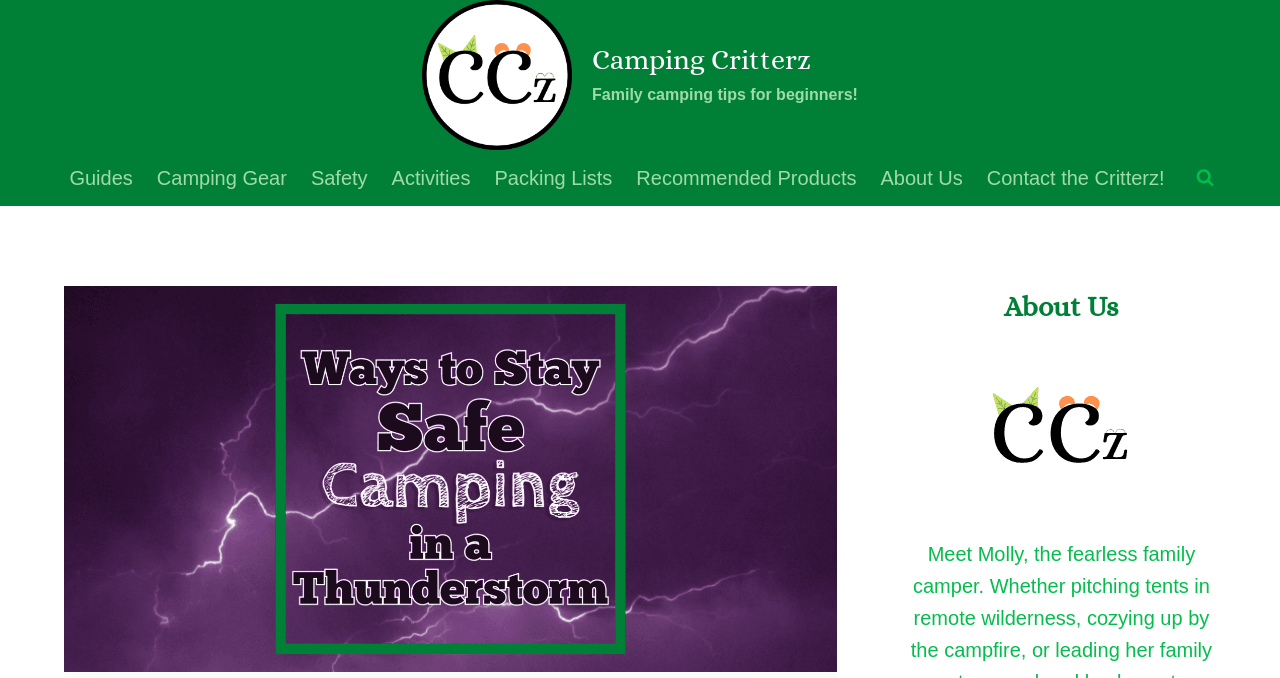From the webpage screenshot, predict the bounding box of the UI element that matches this description: "alt="Logo"".

[0.771, 0.528, 0.888, 0.749]